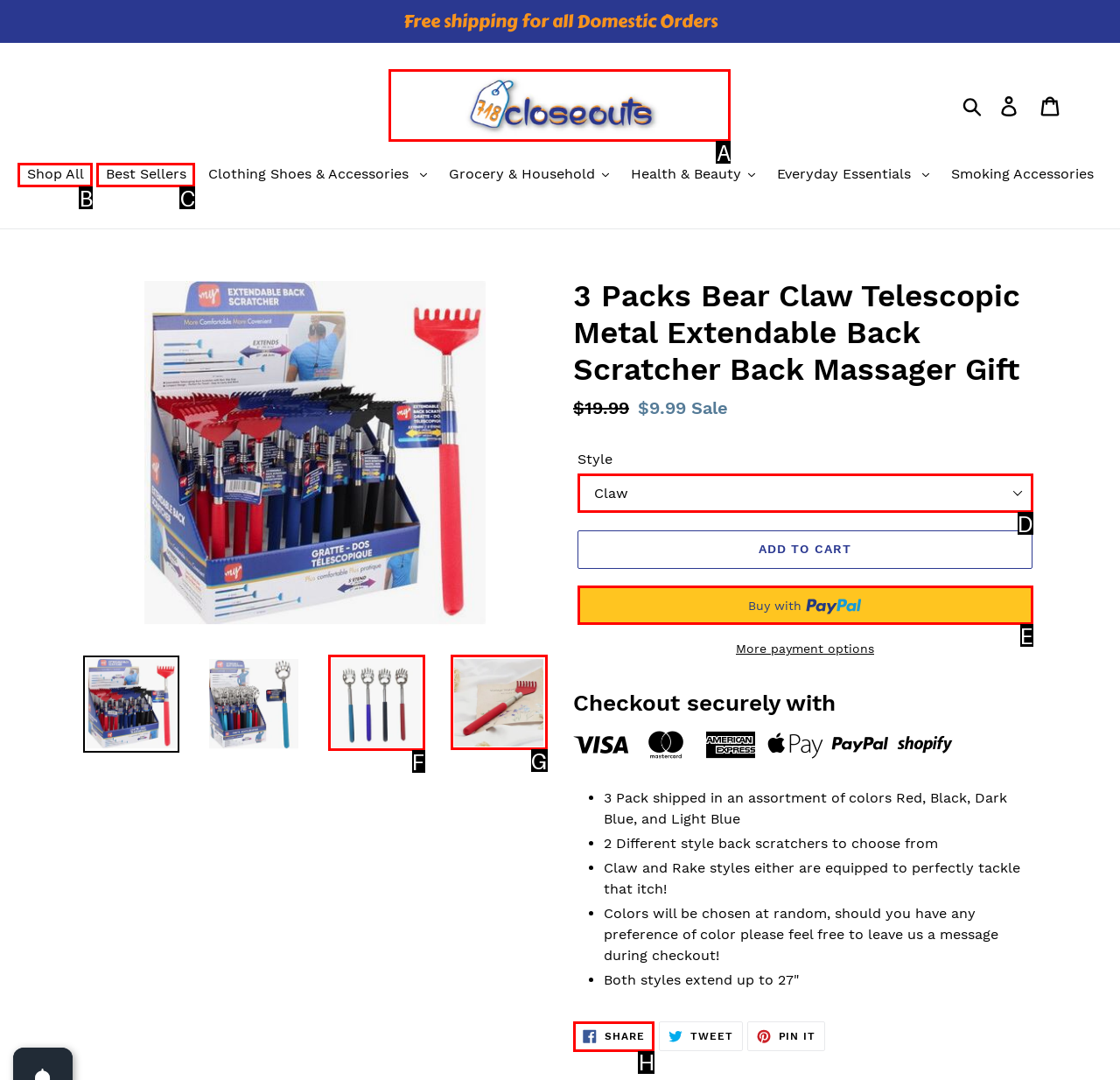Select the option that corresponds to the description: Share Share on Facebook
Respond with the letter of the matching choice from the options provided.

H